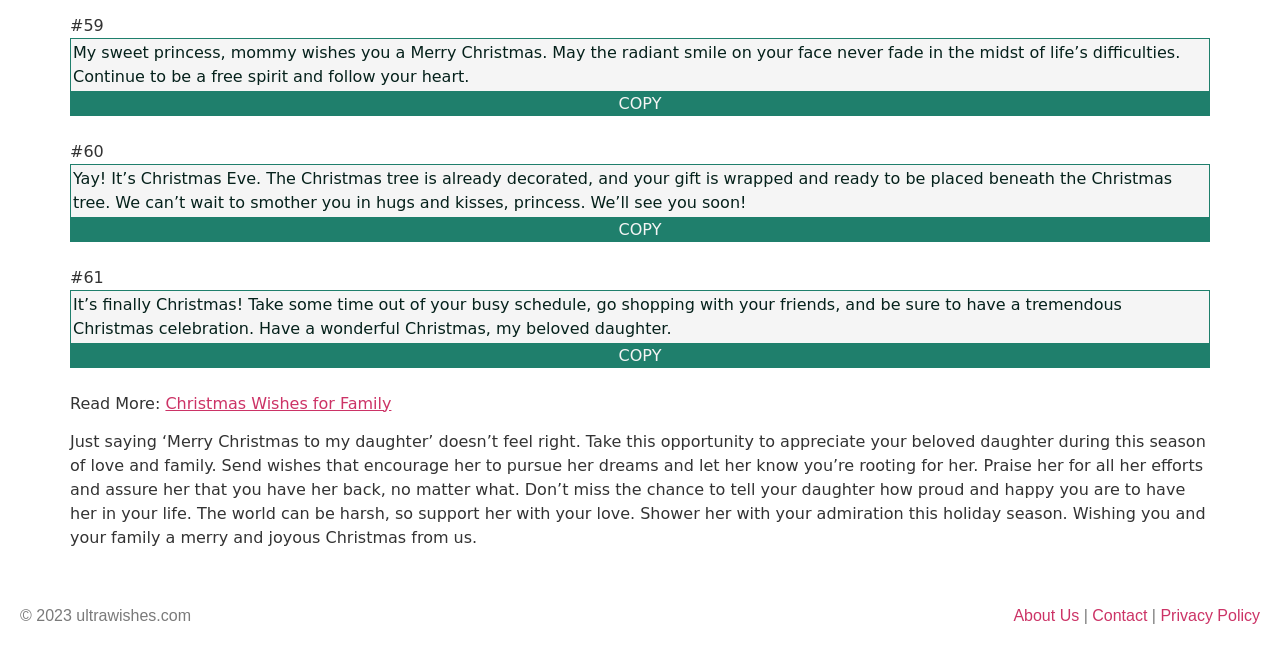Based on the element description: "About Us", identify the bounding box coordinates for this UI element. The coordinates must be four float numbers between 0 and 1, listed as [left, top, right, bottom].

[0.792, 0.916, 0.843, 0.942]